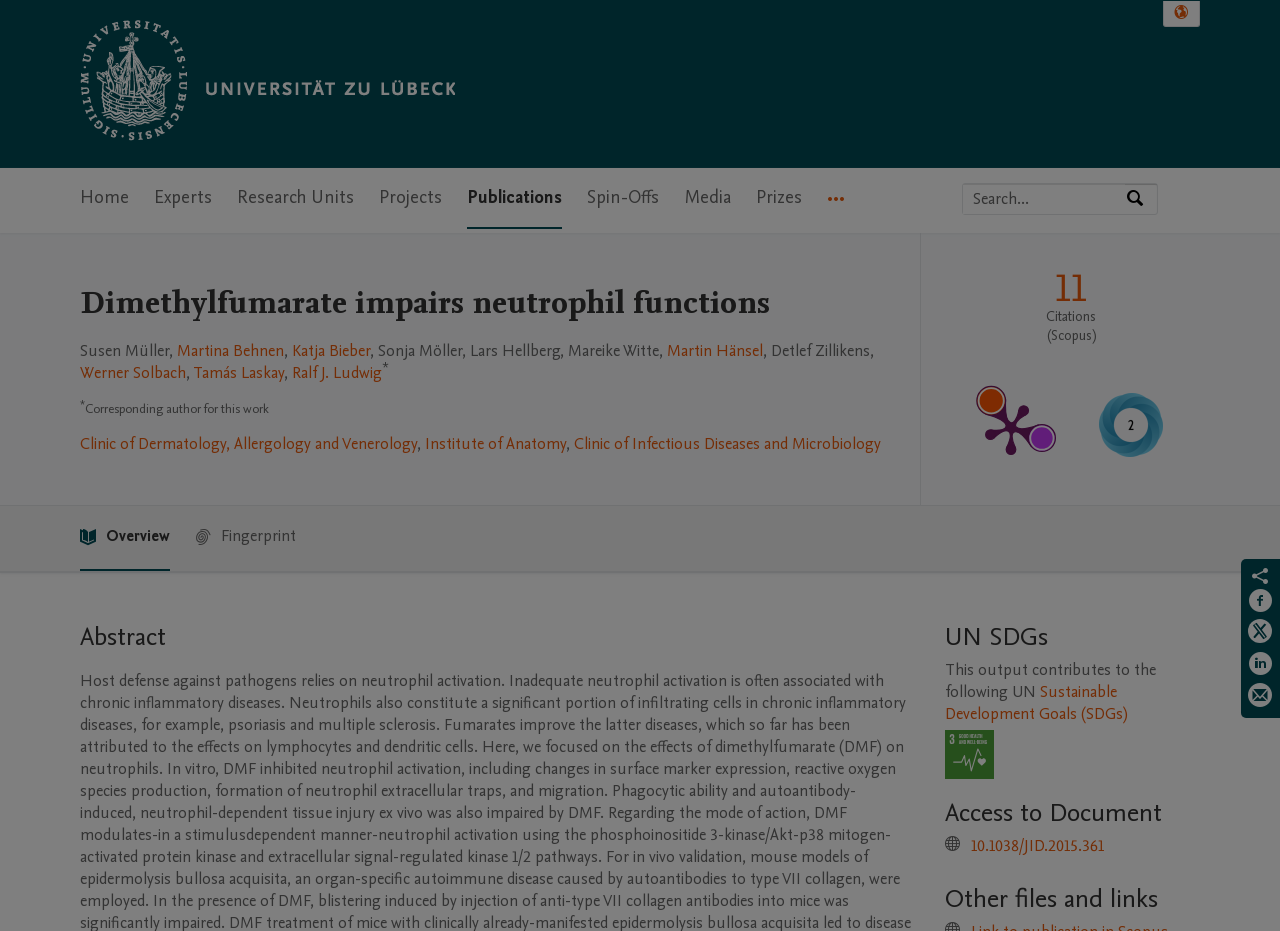Extract the bounding box coordinates for the HTML element that matches this description: "Overview". The coordinates should be four float numbers between 0 and 1, i.e., [left, top, right, bottom].

[0.062, 0.543, 0.133, 0.613]